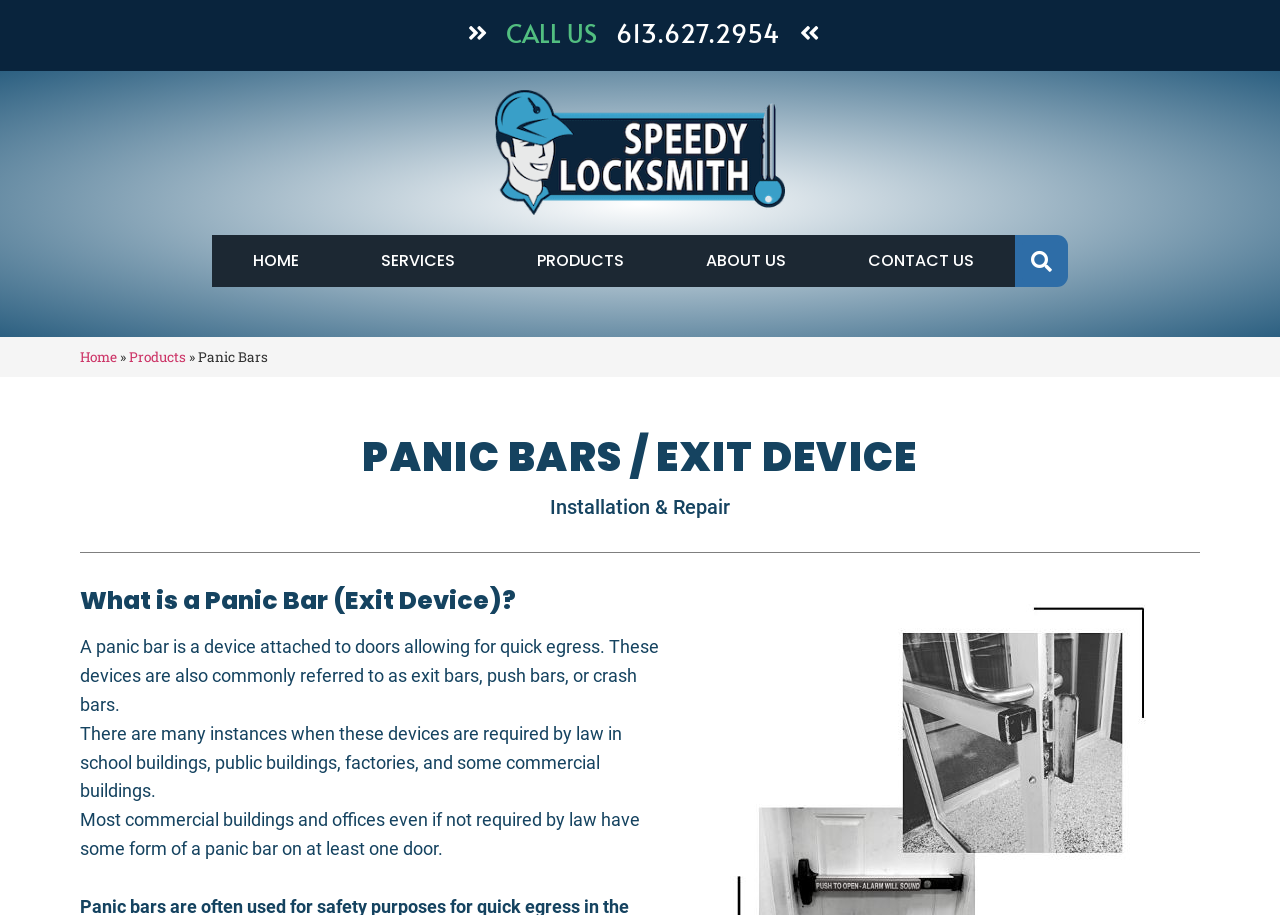Determine the bounding box coordinates for the clickable element required to fulfill the instruction: "Go to home page". Provide the coordinates as four float numbers between 0 and 1, i.e., [left, top, right, bottom].

[0.166, 0.257, 0.266, 0.314]